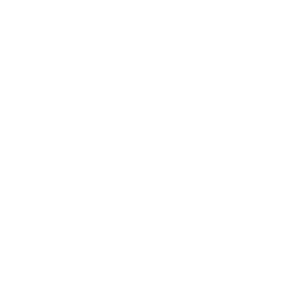What is the purpose of the thumbnail?
Based on the image, answer the question with as much detail as possible.

The thumbnail serves as a compelling invitation to viewers, aiming to connect with an audience interested in personal stories and the impact of social media on modern life, as stated in the caption.